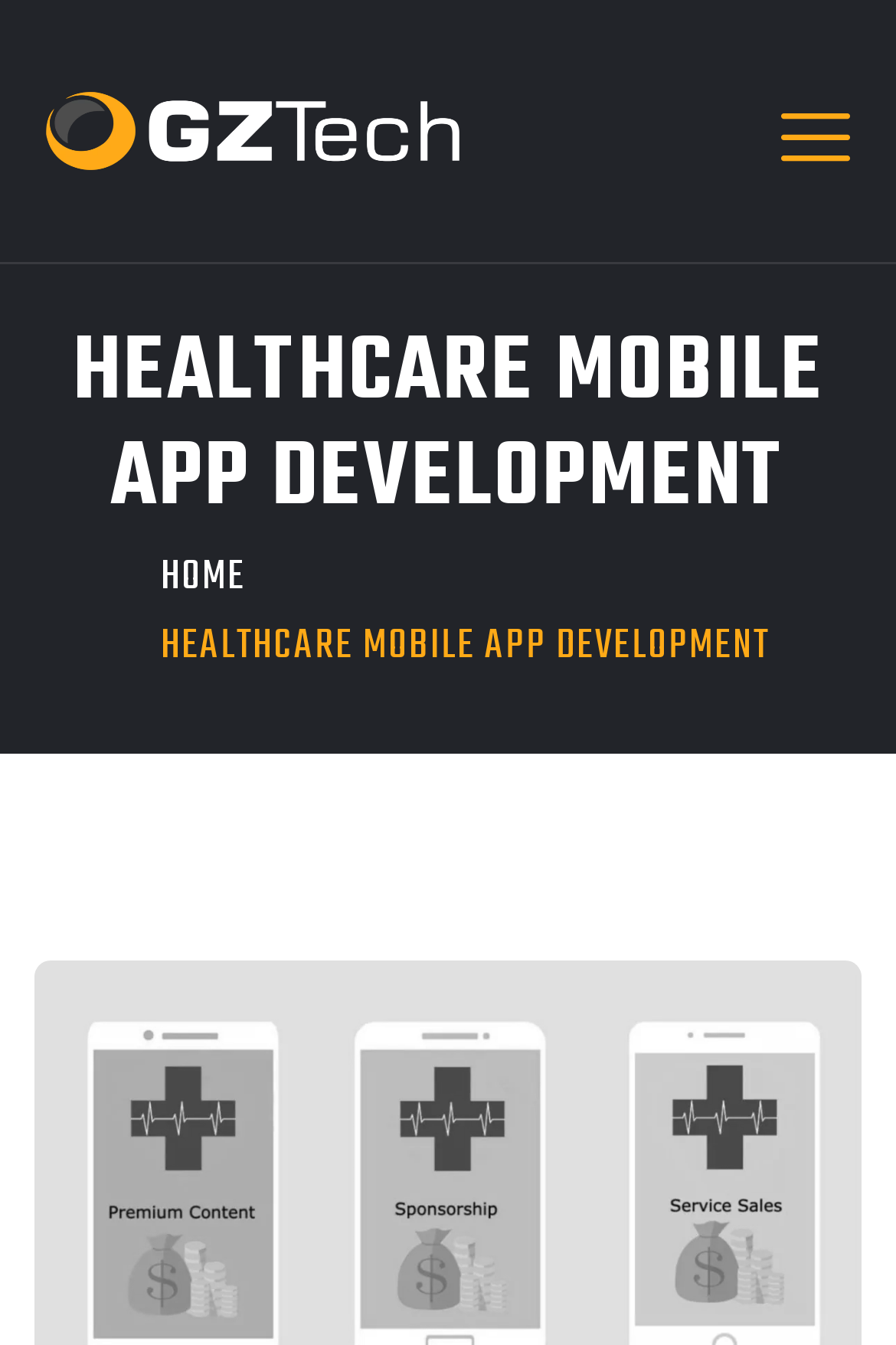Please extract the primary headline from the webpage.

HEALTHCARE MOBILE APP DEVELOPMENT